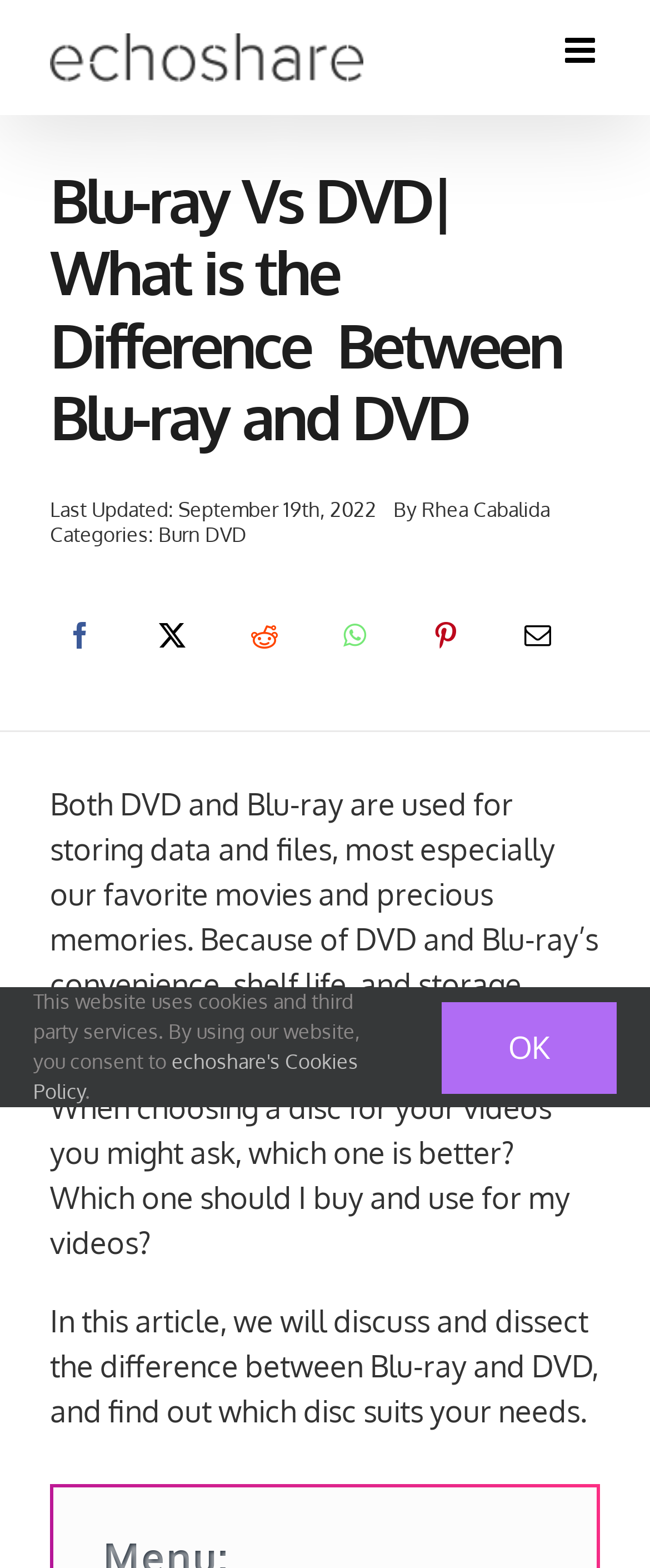Utilize the details in the image to give a detailed response to the question: What is the purpose of DVD and Blu-ray?

I found the purpose of DVD and Blu-ray by reading the first paragraph of the article, which states that 'Both DVD and Blu-ray are used for storing data and files, most especially our favorite movies and precious memories.'